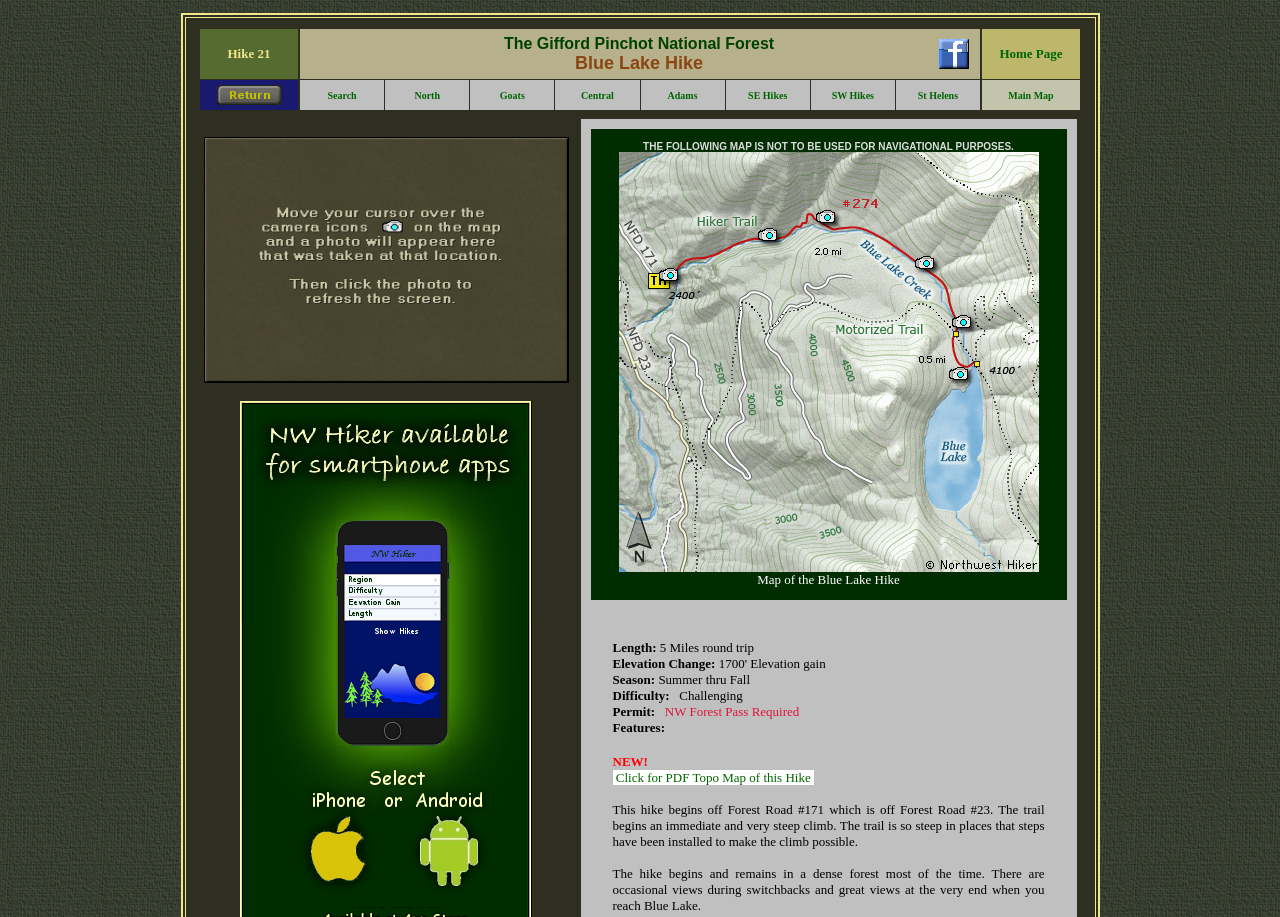Based on the element description: "Adams", identify the bounding box coordinates for this UI element. The coordinates must be four float numbers between 0 and 1, listed as [left, top, right, bottom].

[0.5, 0.087, 0.566, 0.12]